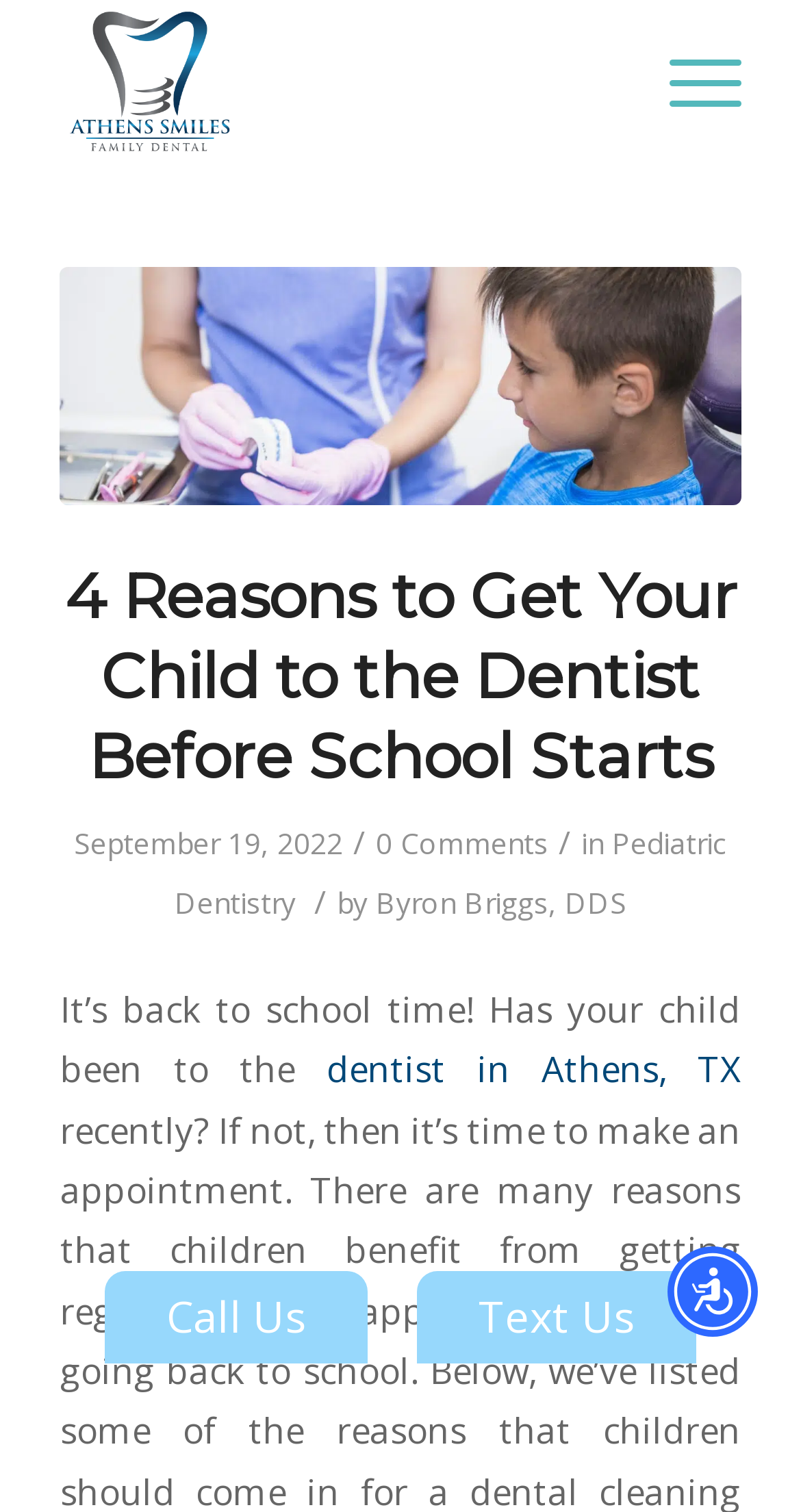Please identify the bounding box coordinates of the area I need to click to accomplish the following instruction: "Call the dentist office".

[0.131, 0.841, 0.459, 0.902]